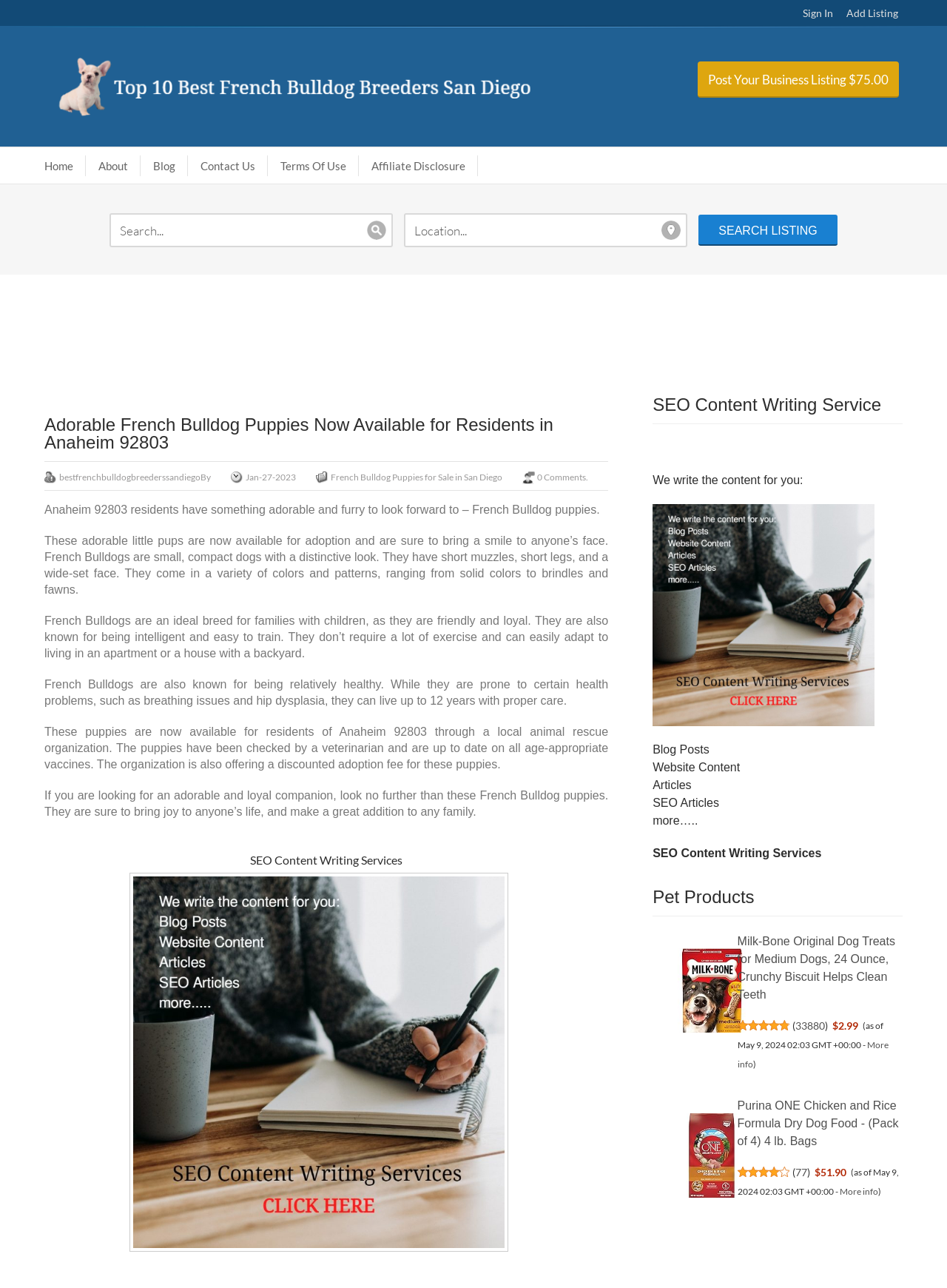What is the rating of the second product listed?
Utilize the image to construct a detailed and well-explained answer.

I looked at the product listing section and found the second product, which is 'Purina ONE Chicken and Rice Formula Dry Dog Food - (Pack of 4) 4 lb. Bags'. The rating of this product is listed as '4.0 out of 5 stars'.